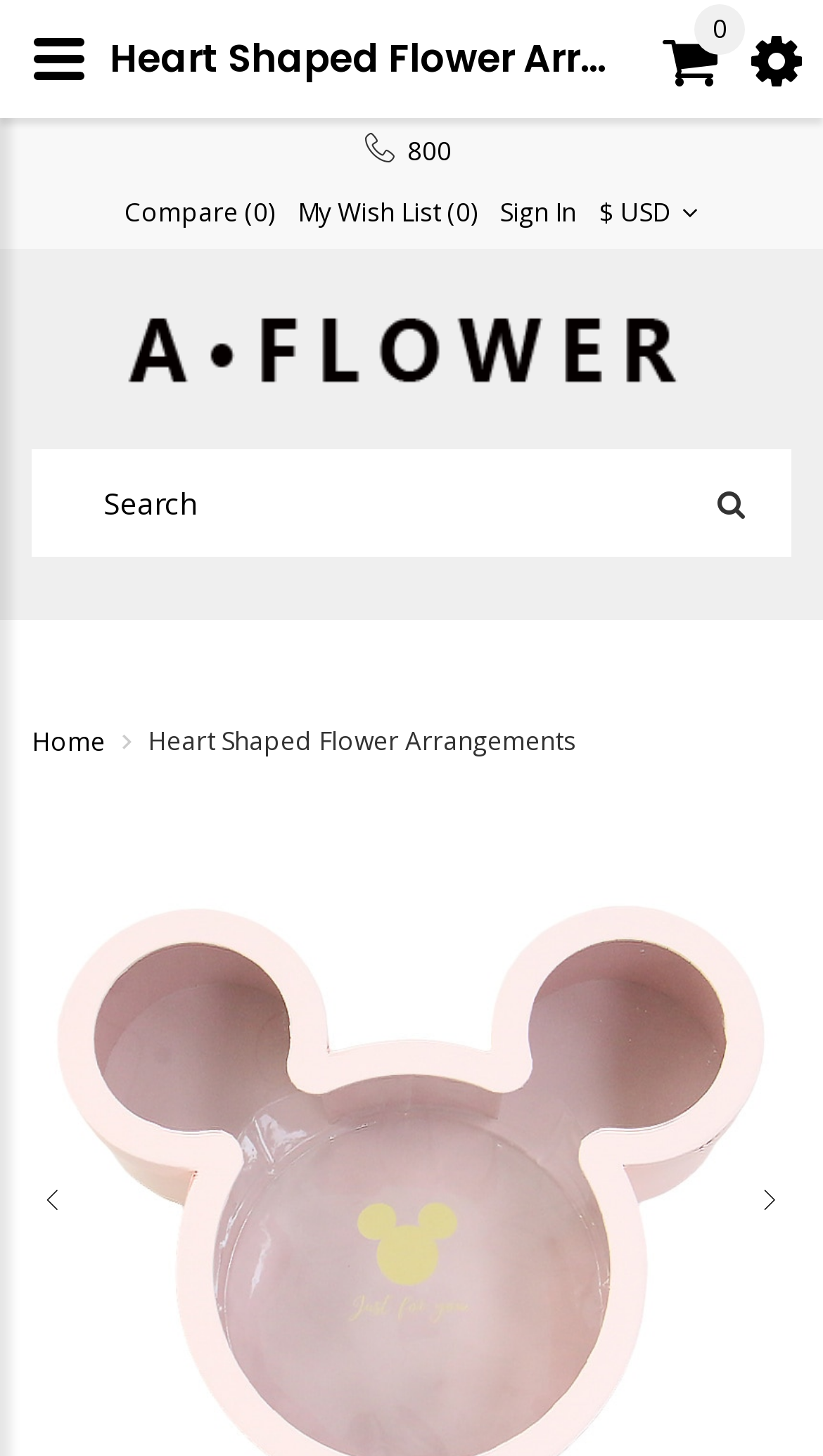What is the name of the first location listed?
Please give a well-detailed answer to the question.

I looked at the link elements and found that the first location listed is 'Algarve' which has an associated image element with the same name.